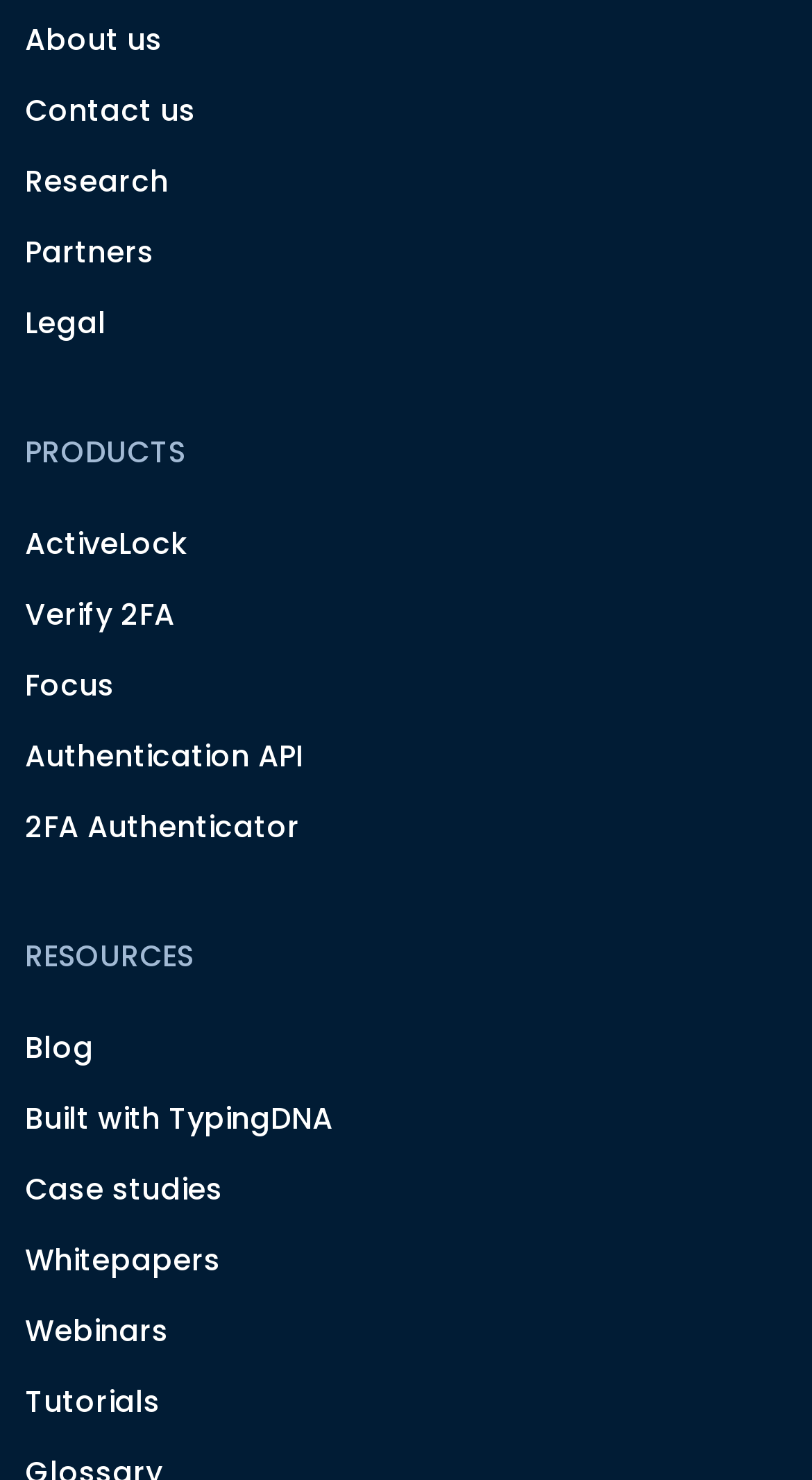Locate the bounding box coordinates of the segment that needs to be clicked to meet this instruction: "explore Case studies".

[0.031, 0.779, 0.969, 0.827]